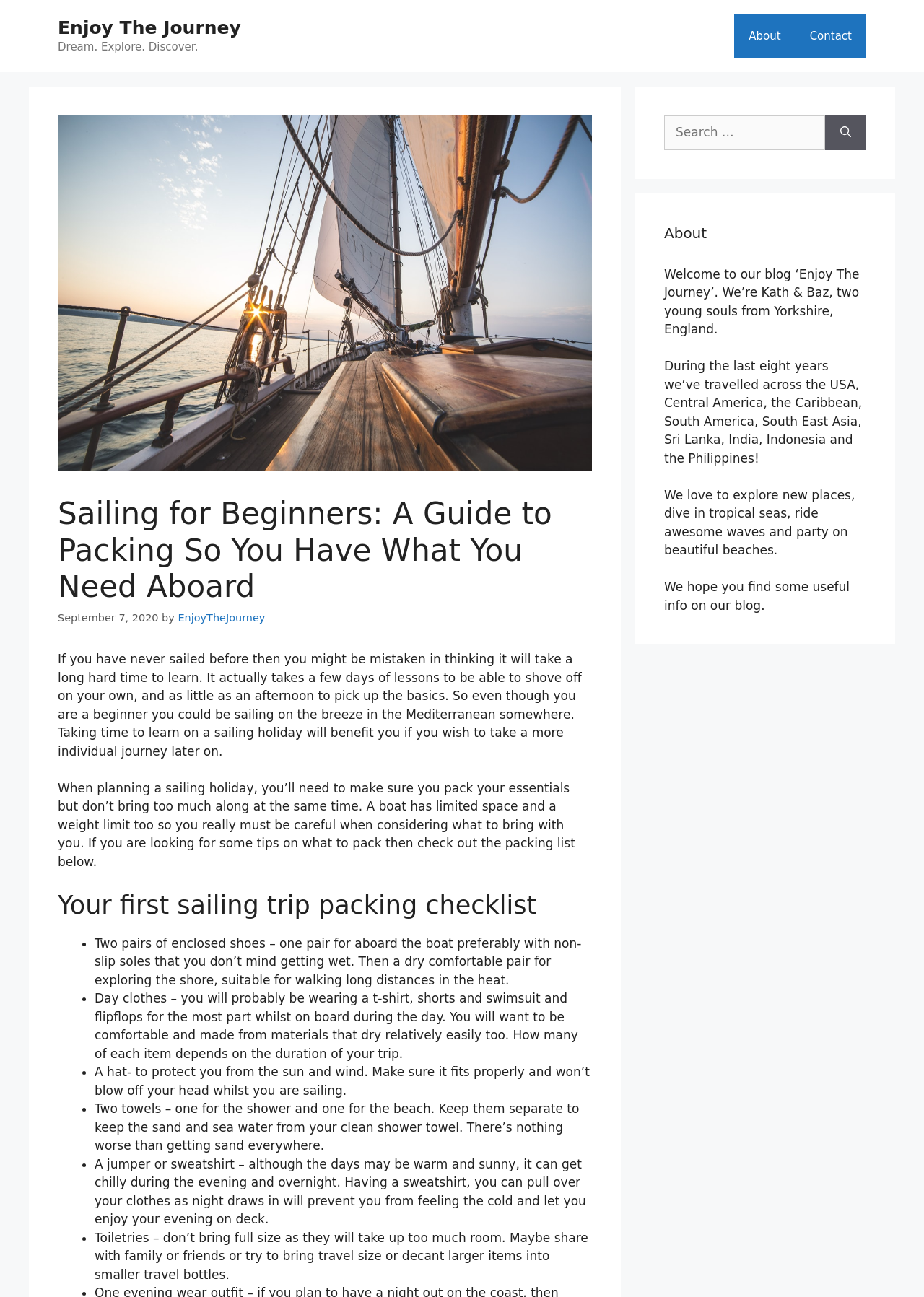What is the purpose of the packing list?
Refer to the image and provide a concise answer in one word or phrase.

To prepare for a sailing holiday